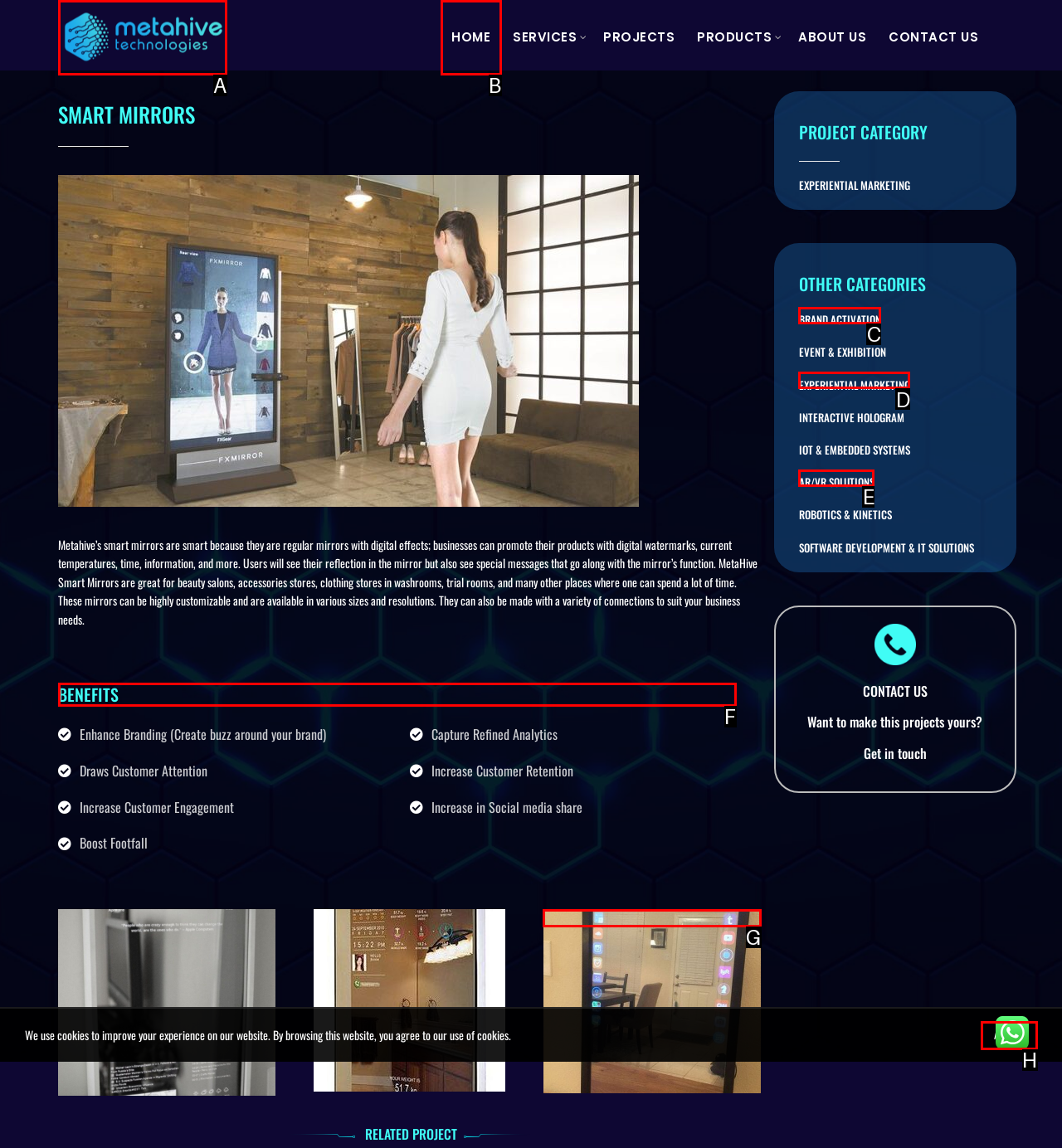Determine the right option to click to perform this task: Learn more about the BENEFITS of smart mirrors
Answer with the correct letter from the given choices directly.

F